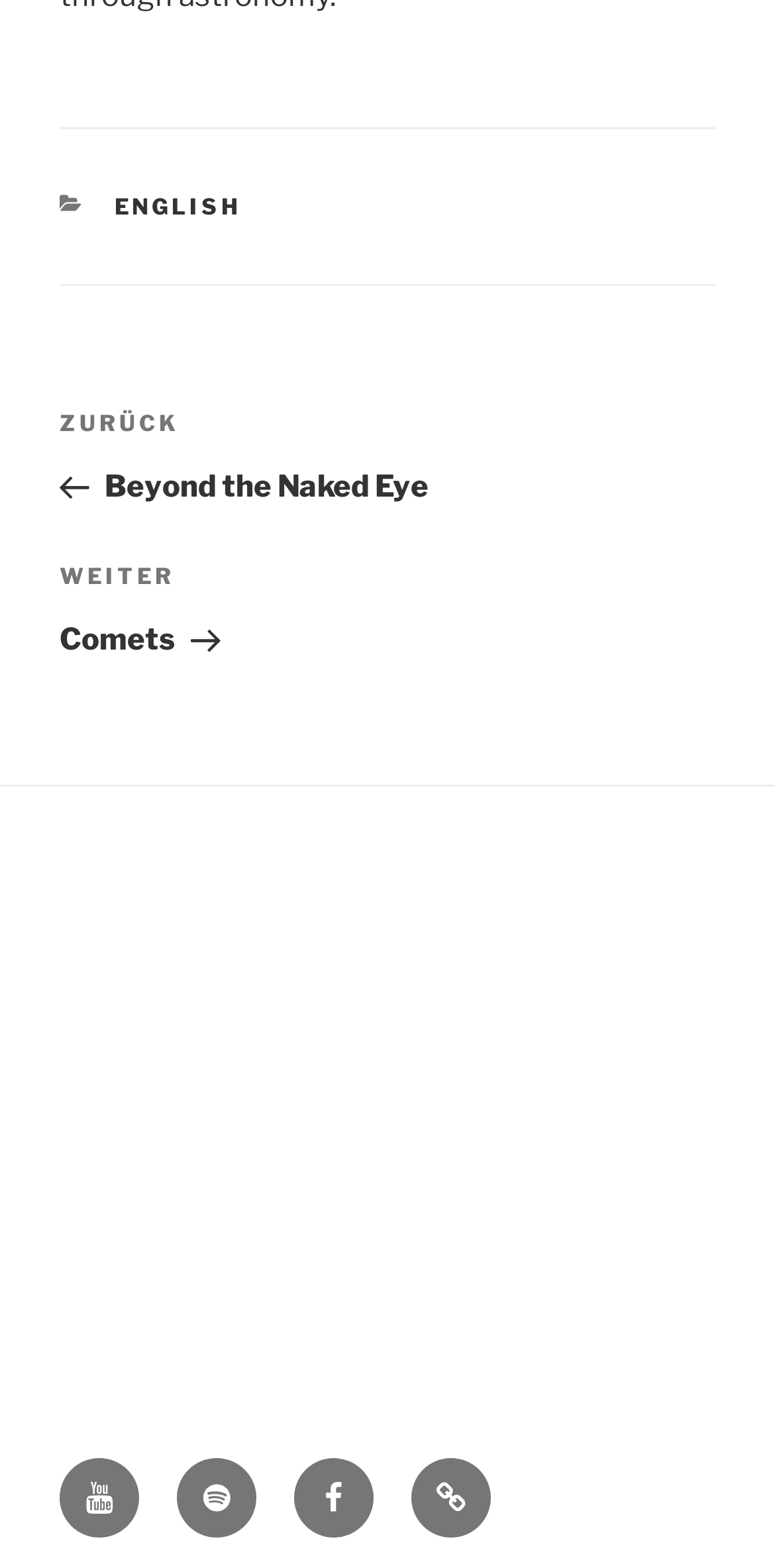Provide the bounding box coordinates of the HTML element described as: "Nächster BeitragWeiter Comets". The bounding box coordinates should be four float numbers between 0 and 1, i.e., [left, top, right, bottom].

[0.077, 0.356, 0.923, 0.419]